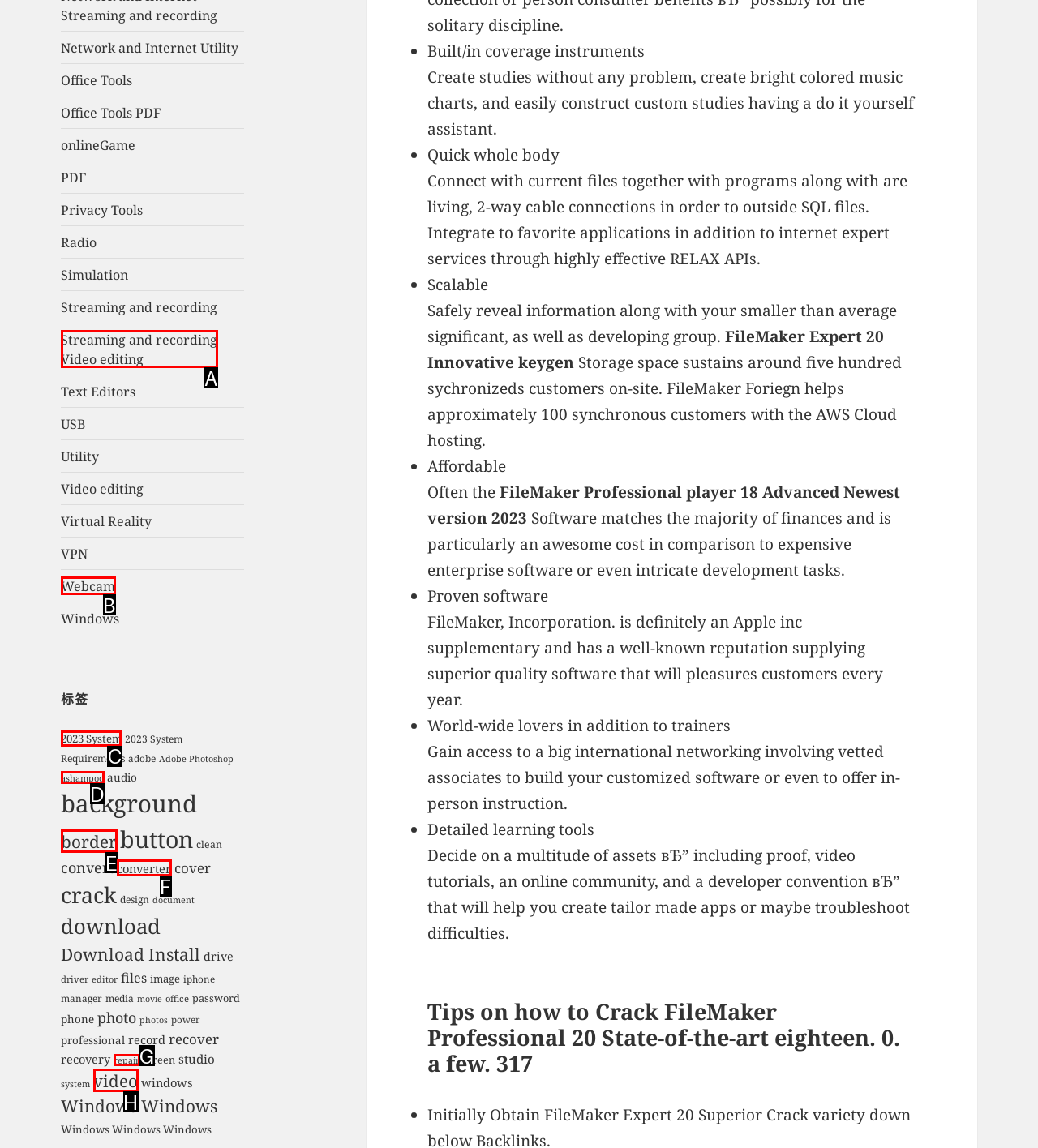Determine which letter corresponds to the UI element to click for this task: Click on '2023 System (72个项目)'
Respond with the letter from the available options.

C